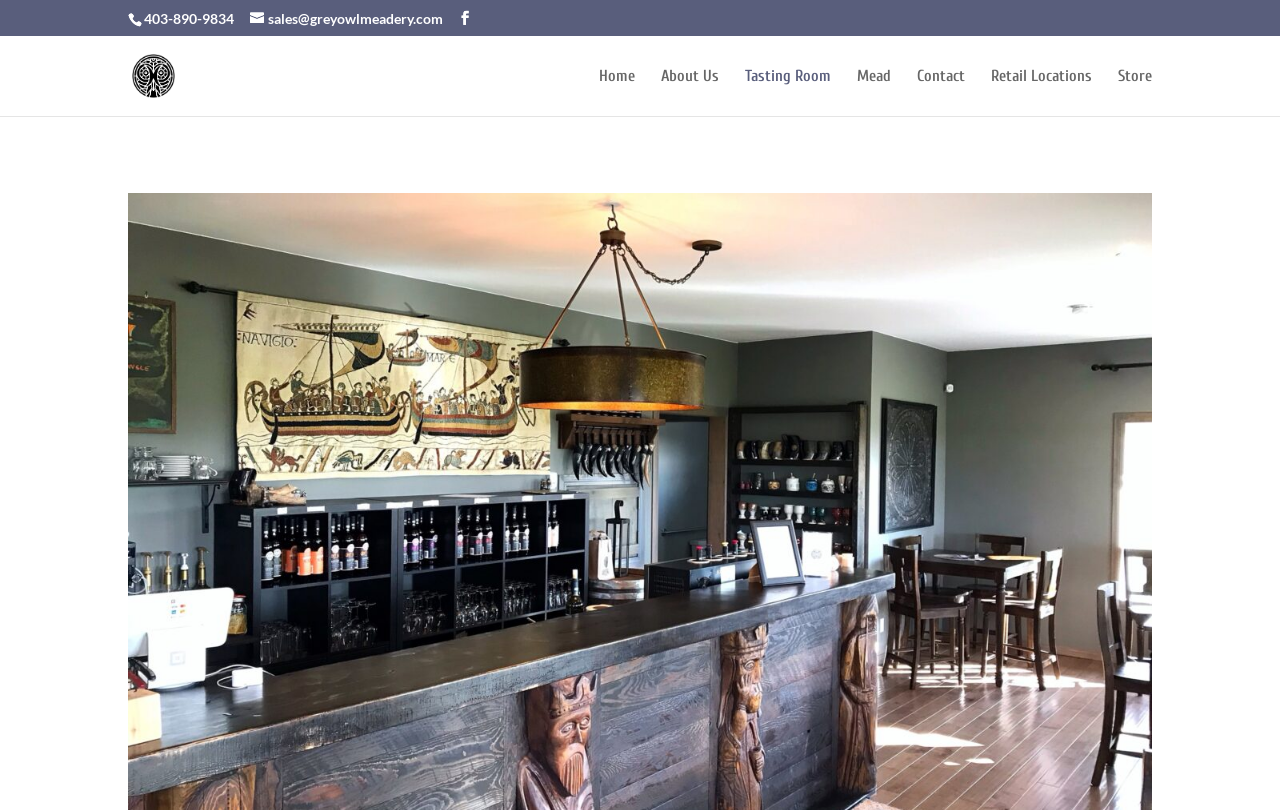Specify the bounding box coordinates of the area to click in order to follow the given instruction: "email the meadery."

[0.195, 0.012, 0.346, 0.033]